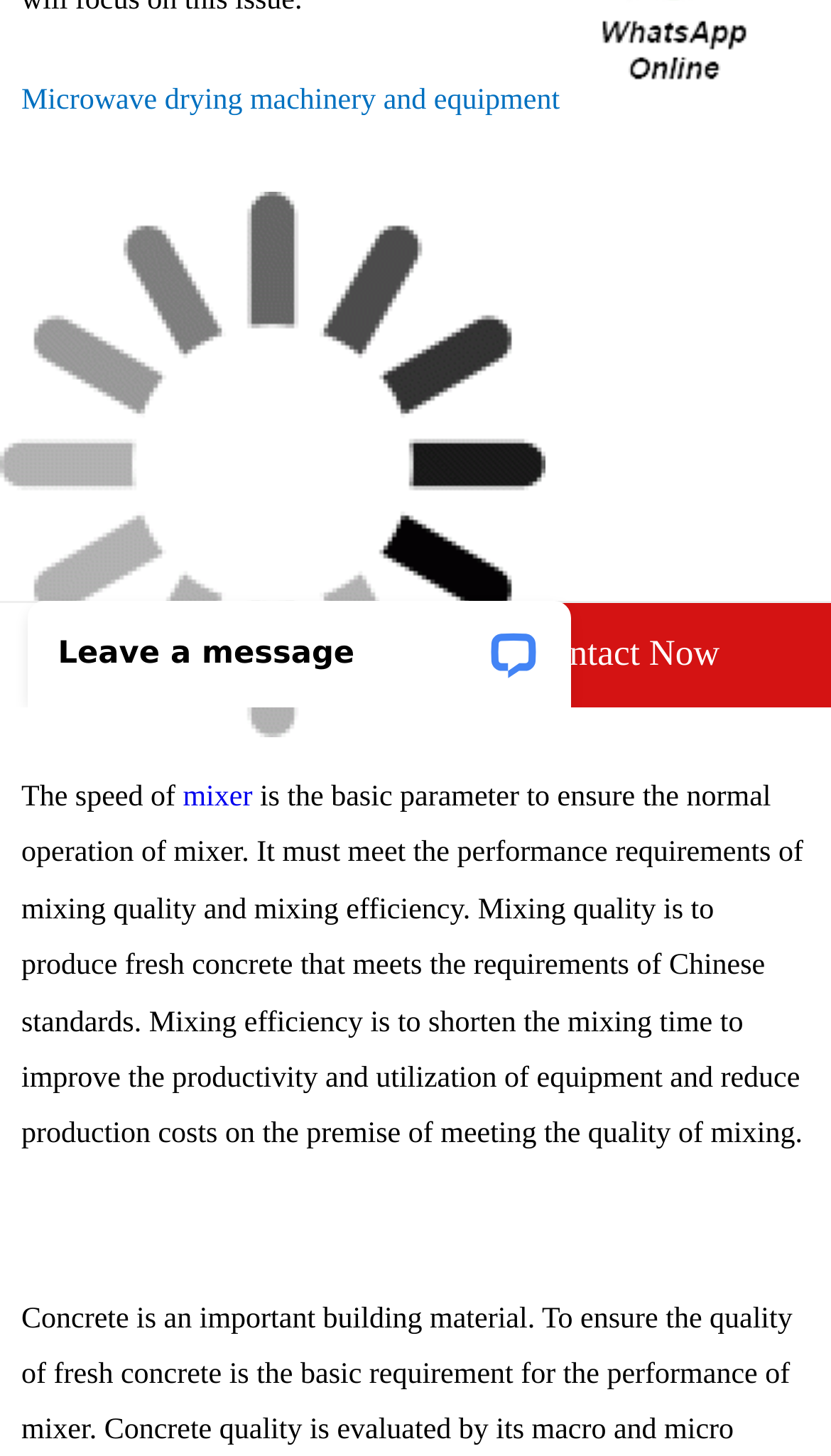Bounding box coordinates are to be given in the format (top-left x, top-left y, bottom-right x, bottom-right y). All values must be floating point numbers between 0 and 1. Provide the bounding box coordinate for the UI element described as: Contact Now

[0.5, 0.415, 1.0, 0.486]